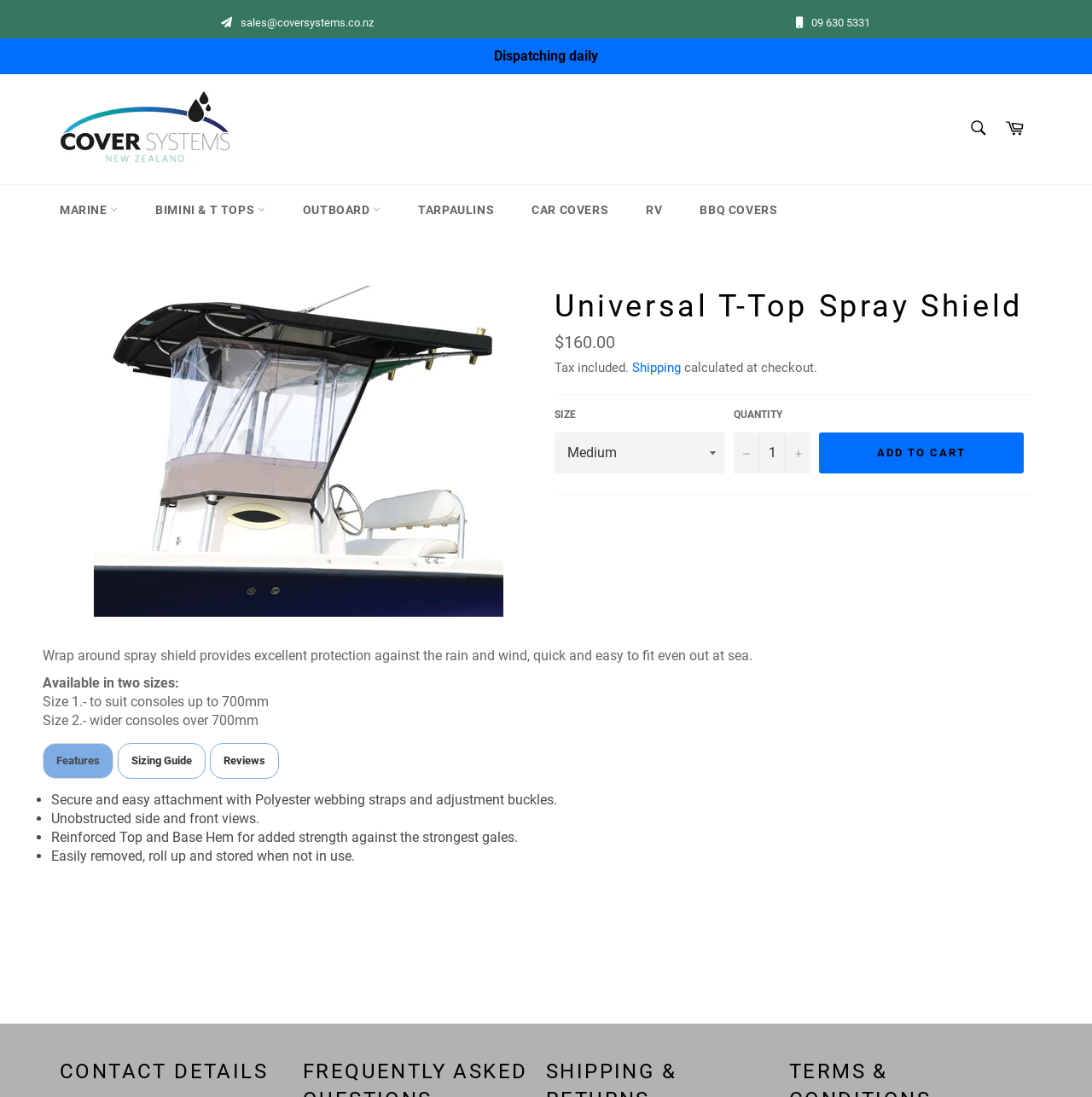What is the purpose of the Universal T-Top Spray Shield? Based on the screenshot, please respond with a single word or phrase.

Protection against rain and wind